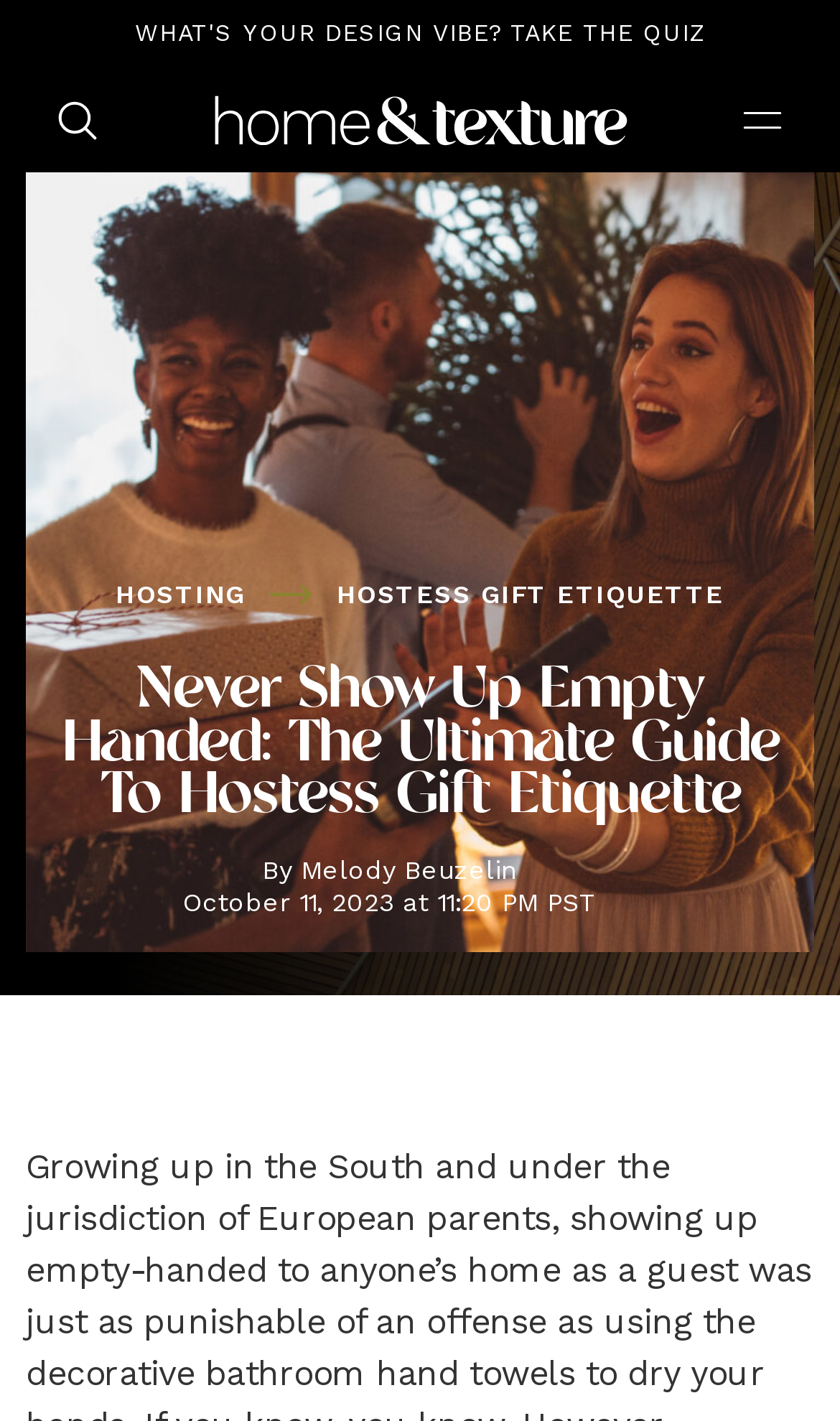How many images are on the top navigation bar?
Identify the answer in the screenshot and reply with a single word or phrase.

3